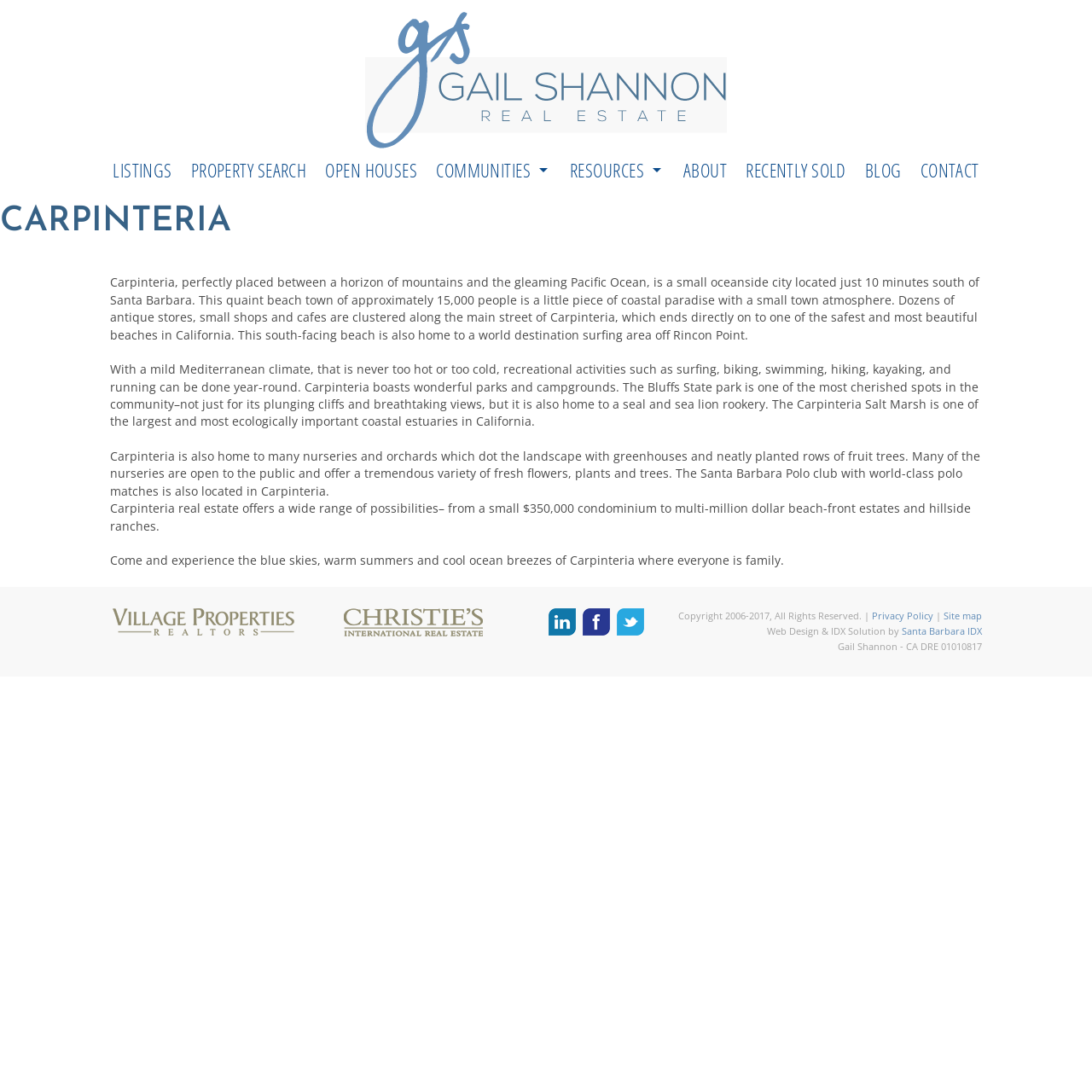Calculate the bounding box coordinates of the UI element given the description: "alt="Gail Shannon Facebook"".

[0.534, 0.56, 0.559, 0.576]